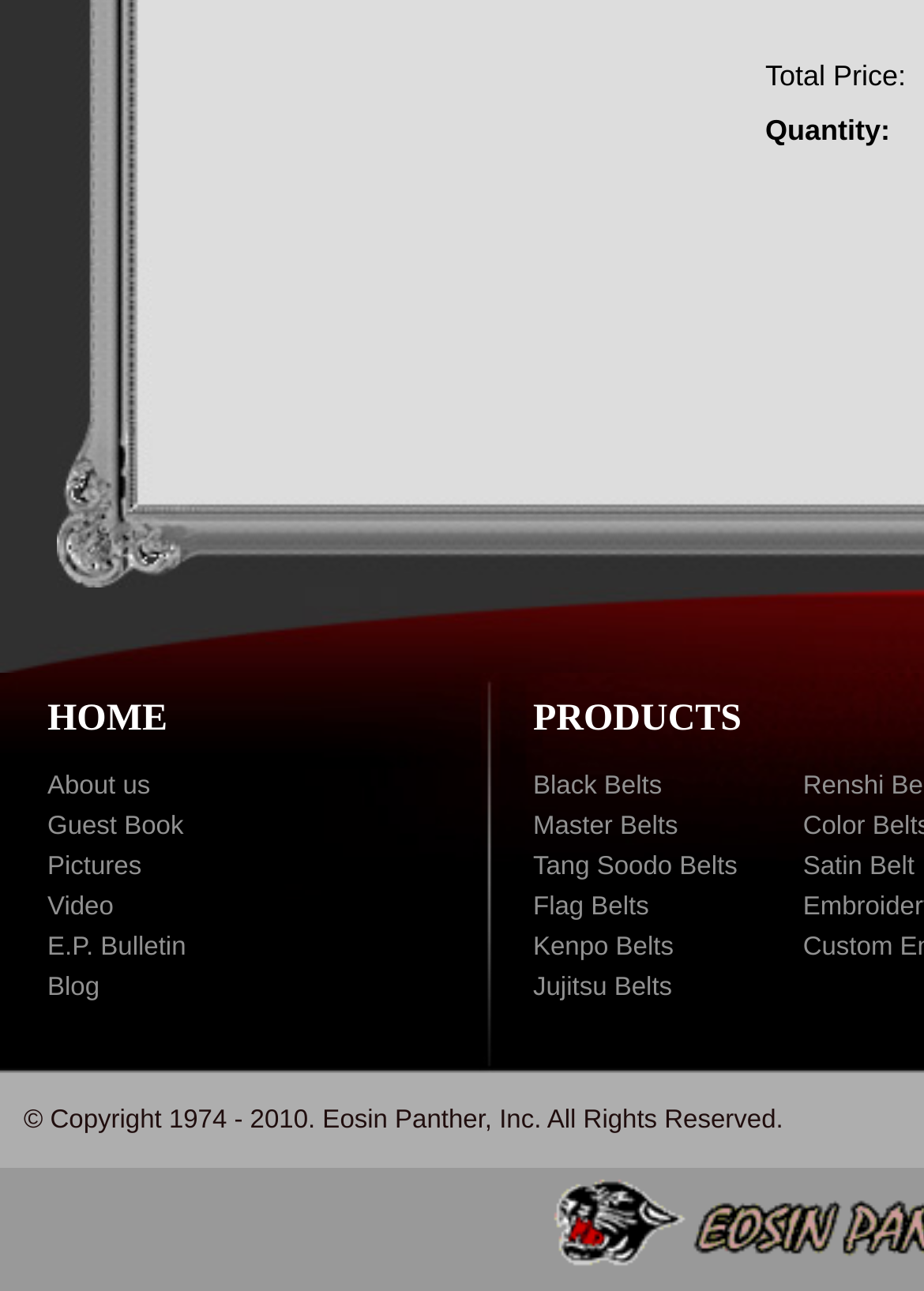Respond to the question below with a single word or phrase: What is the last link on the right side?

Satin Belt